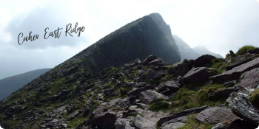What is the color of the lush greenery in the foreground?
Refer to the image and give a detailed response to the question.

The caption describes the foreground as being adorned with scattered stones and lush greenery, implying that the color of the lush greenery is green.